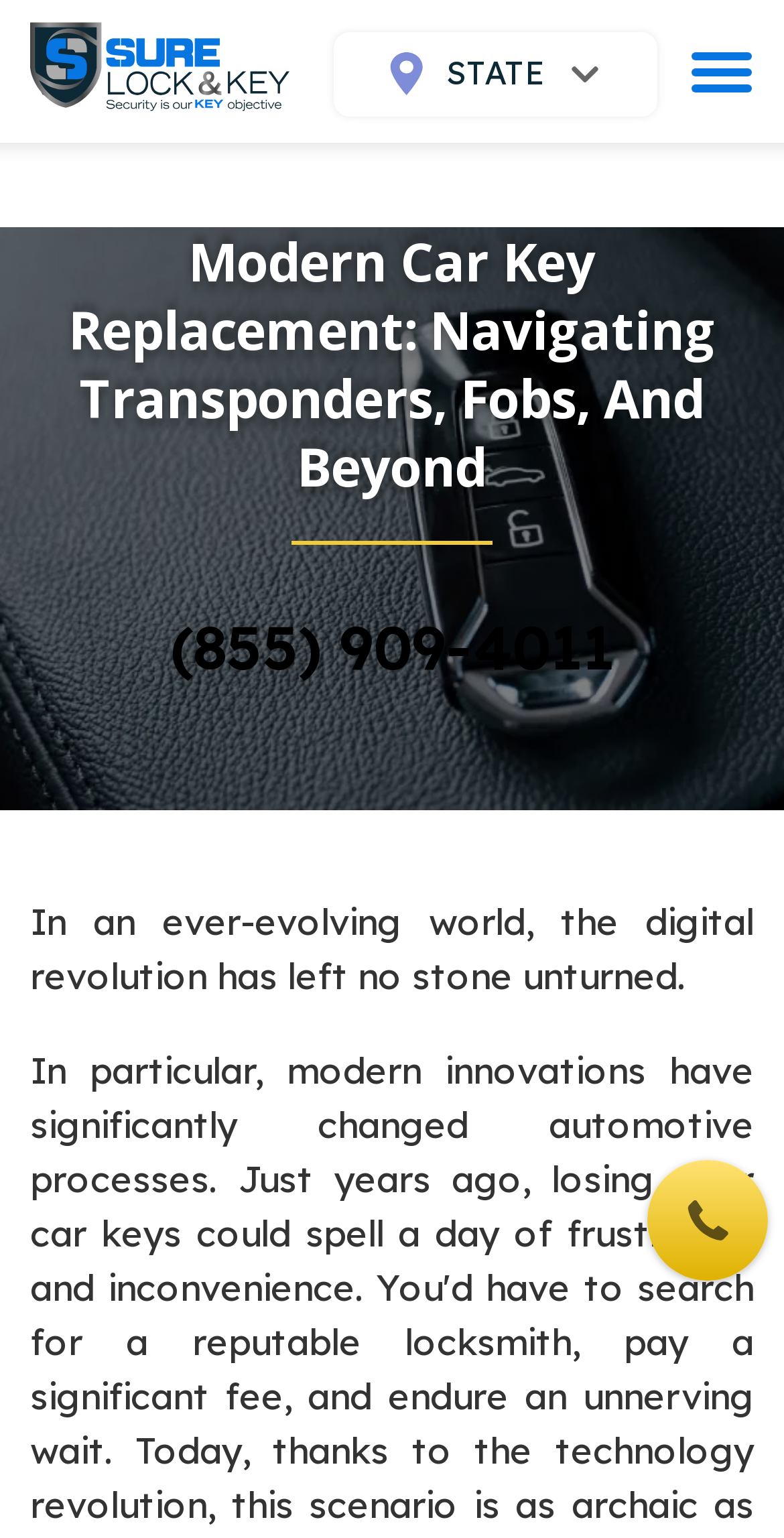Provide the bounding box coordinates of the HTML element described by the text: "parent_node: SERVICES". The coordinates should be in the format [left, top, right, bottom] with values between 0 and 1.

[0.038, 0.014, 0.369, 0.079]